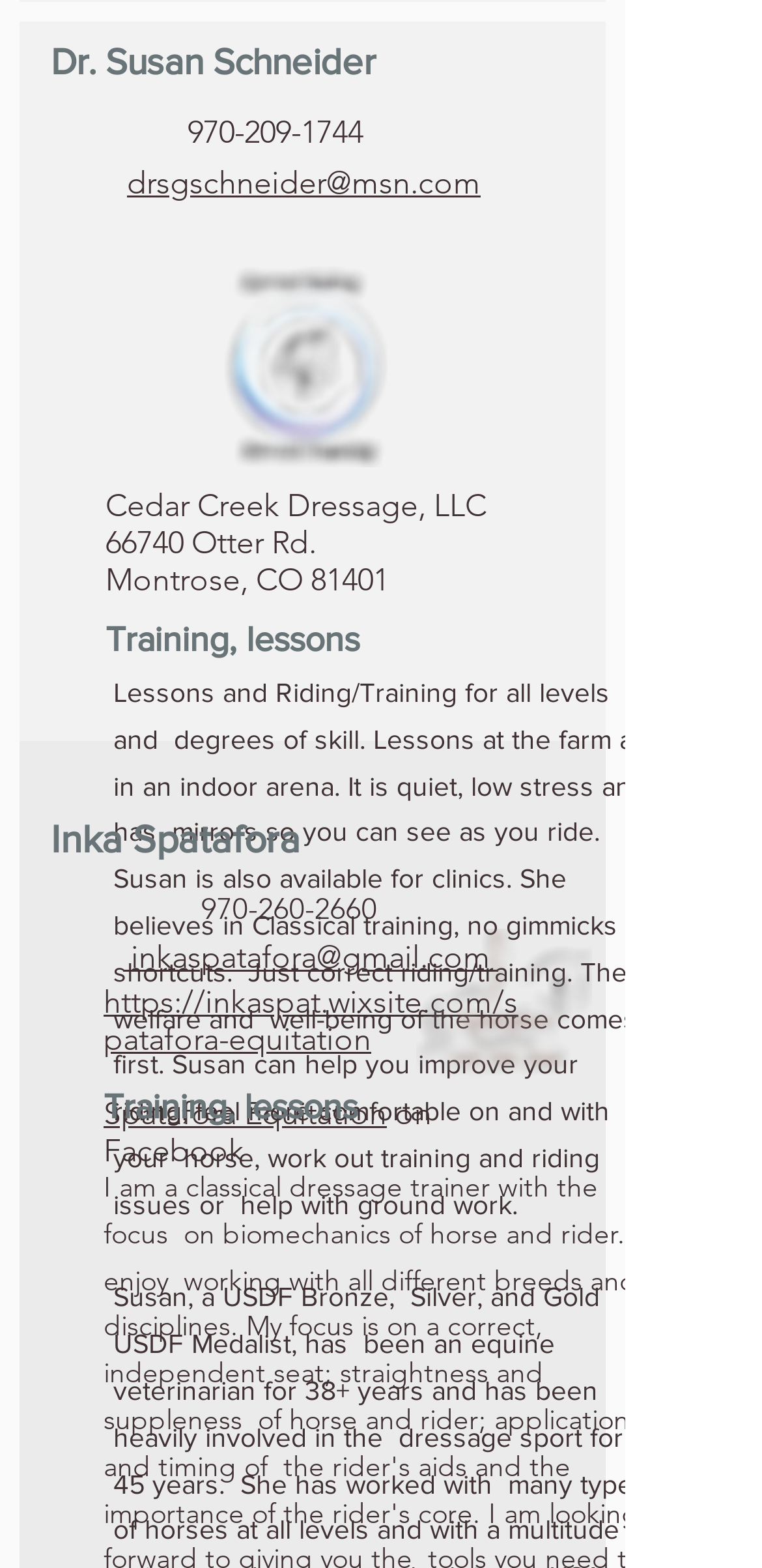What is the name of the first trainer?
Refer to the image and provide a concise answer in one word or phrase.

Dr. Susan Schneider